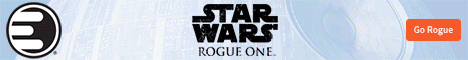Paint a vivid picture with your words by describing the image in detail.

The image features a vibrant promotional banner for "Star Wars: Rogue One," showcasing iconic elements from the beloved franchise. The background hints at the epic nature of the film, with a stylized graphic of the Death Star subtly incorporated. The bold text prominently displays the title "STAR WARS ROGUE ONE," emphasizing the film's significant place within the Star Wars universe. Complementing the title is a striking button labeled "Go Rogue," inviting fans and newcomers alike to immerse themselves in the action-packed storyline that unfolds in this standalone adventure. The design captures both the spirit of the series and the excitement surrounding its release, making it an engaging visual piece for fans of all ages.